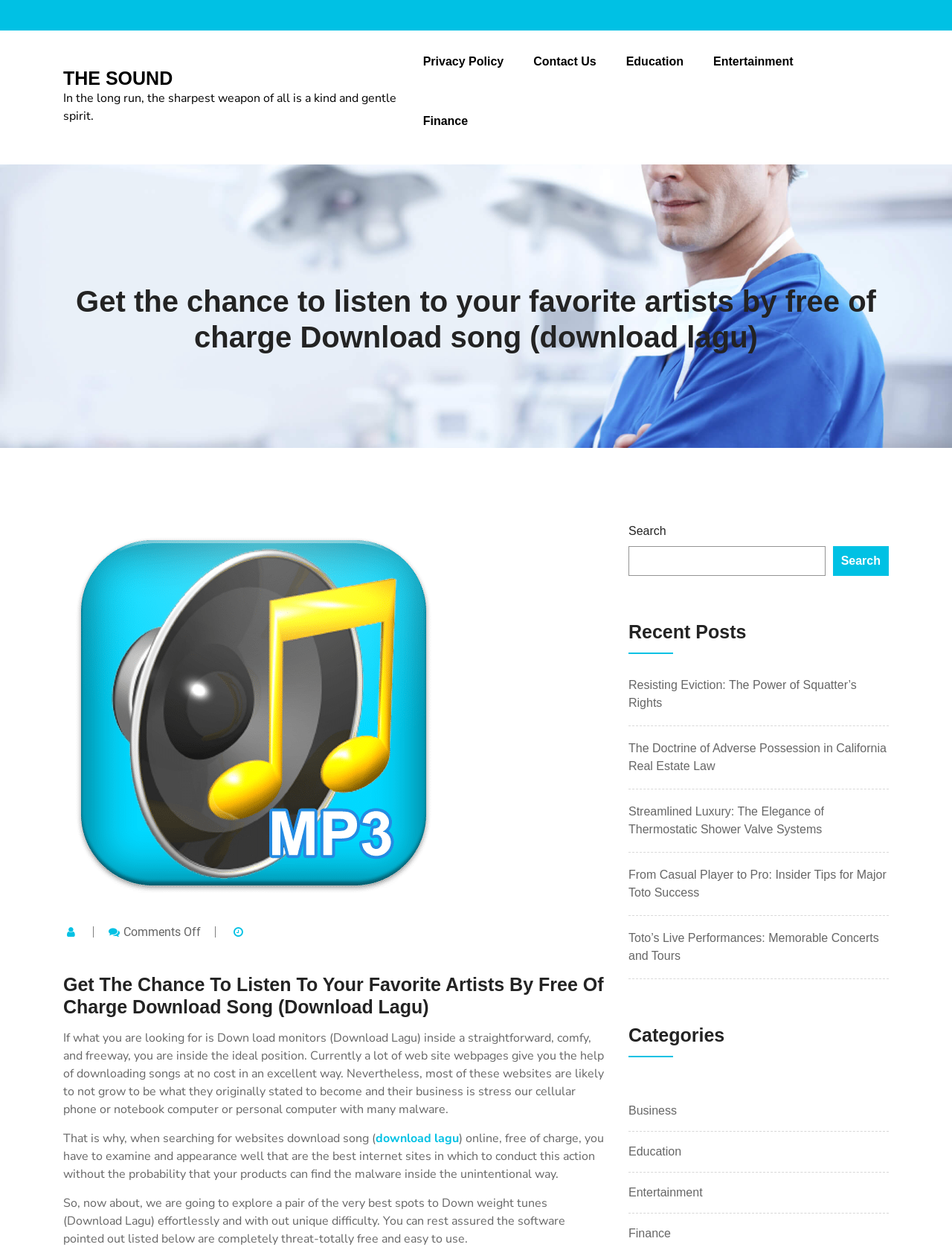Please determine the bounding box coordinates of the section I need to click to accomplish this instruction: "Read the Privacy Policy".

[0.444, 0.03, 0.529, 0.068]